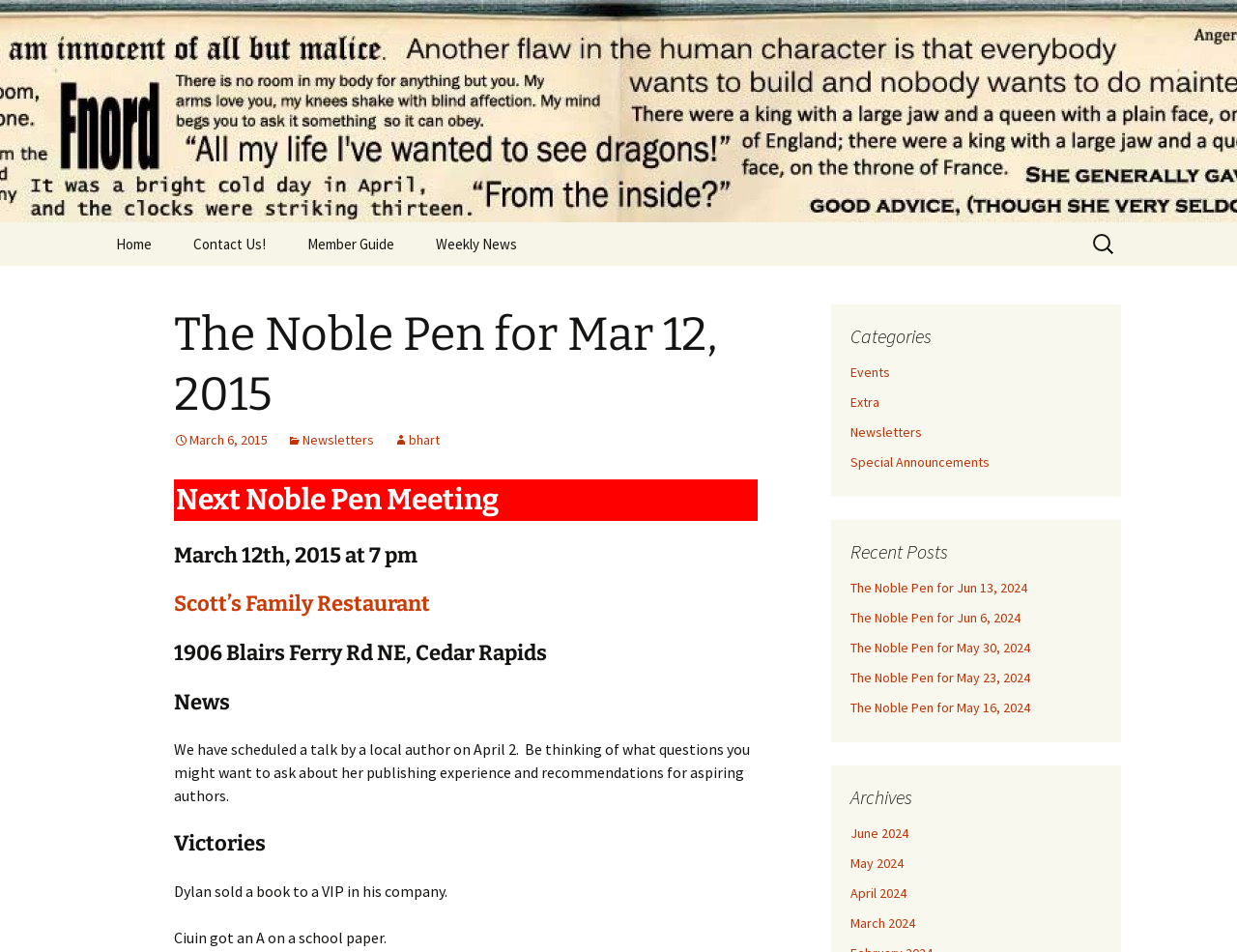Describe every aspect of the webpage in a detailed manner.

The webpage is about The Noble Pen, a writing group or community. At the top, there is a heading with the title "The Noble Pen for Mar 12, 2015" and a link to the Noble Pen homepage. Below this, there are several links to navigate the site, including "Home", "Contact Us!", "Member Guide", and "Weekly News".

On the left side, there is a search bar with a label "Search for:". Below this, there is a section with information about the next Noble Pen meeting, including the date, time, location, and a link to the location. There are also headings for "News", "Victories", and sections with corresponding text.

On the right side, there are three sections: "Categories", "Recent Posts", and "Archives". The "Categories" section has links to "Events", "Extra", "Newsletters", and "Special Announcements". The "Recent Posts" section has links to several recent posts, including "The Noble Pen for Jun 13, 2024", "The Noble Pen for Jun 6, 2024", and others. The "Archives" section has links to monthly archives, including "June 2024", "May 2024", and others.

Overall, the webpage appears to be a blog or news site for The Noble Pen, with information about upcoming meetings, news, and archives of past posts.